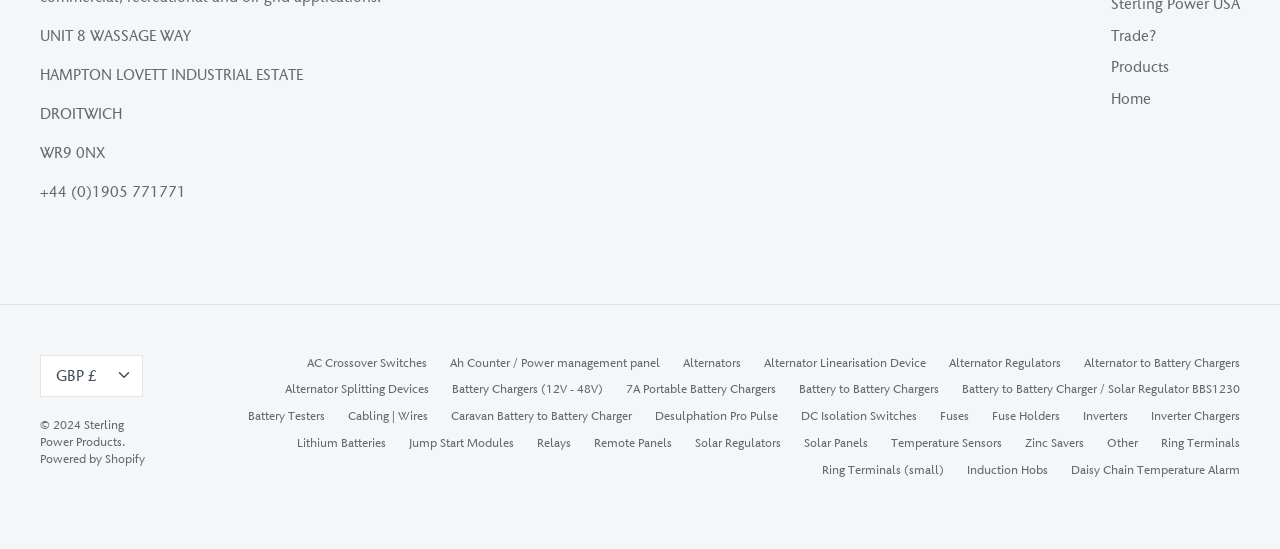What is the address of the company?
Please provide a single word or phrase answer based on the image.

UNIT 8 WASSAGE WAY